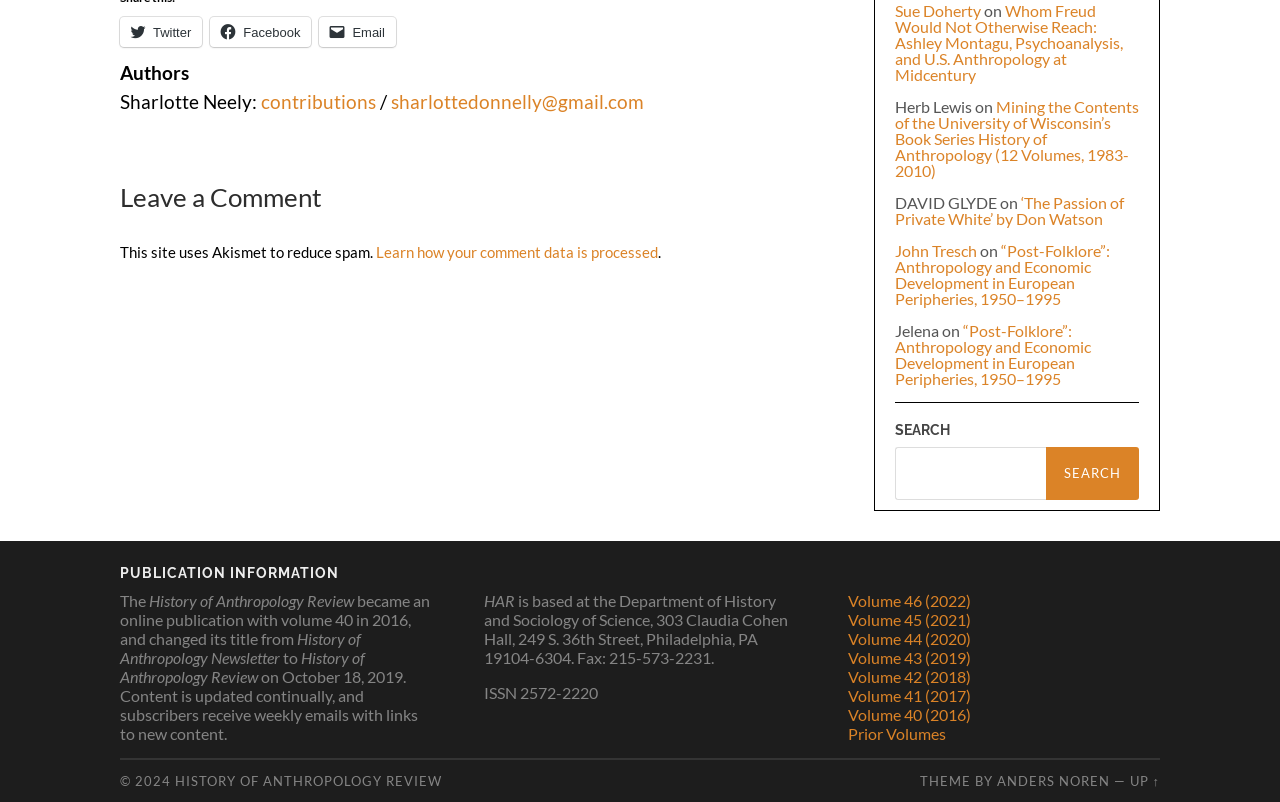Find the bounding box coordinates of the element I should click to carry out the following instruction: "Search for something".

[0.699, 0.558, 0.89, 0.624]